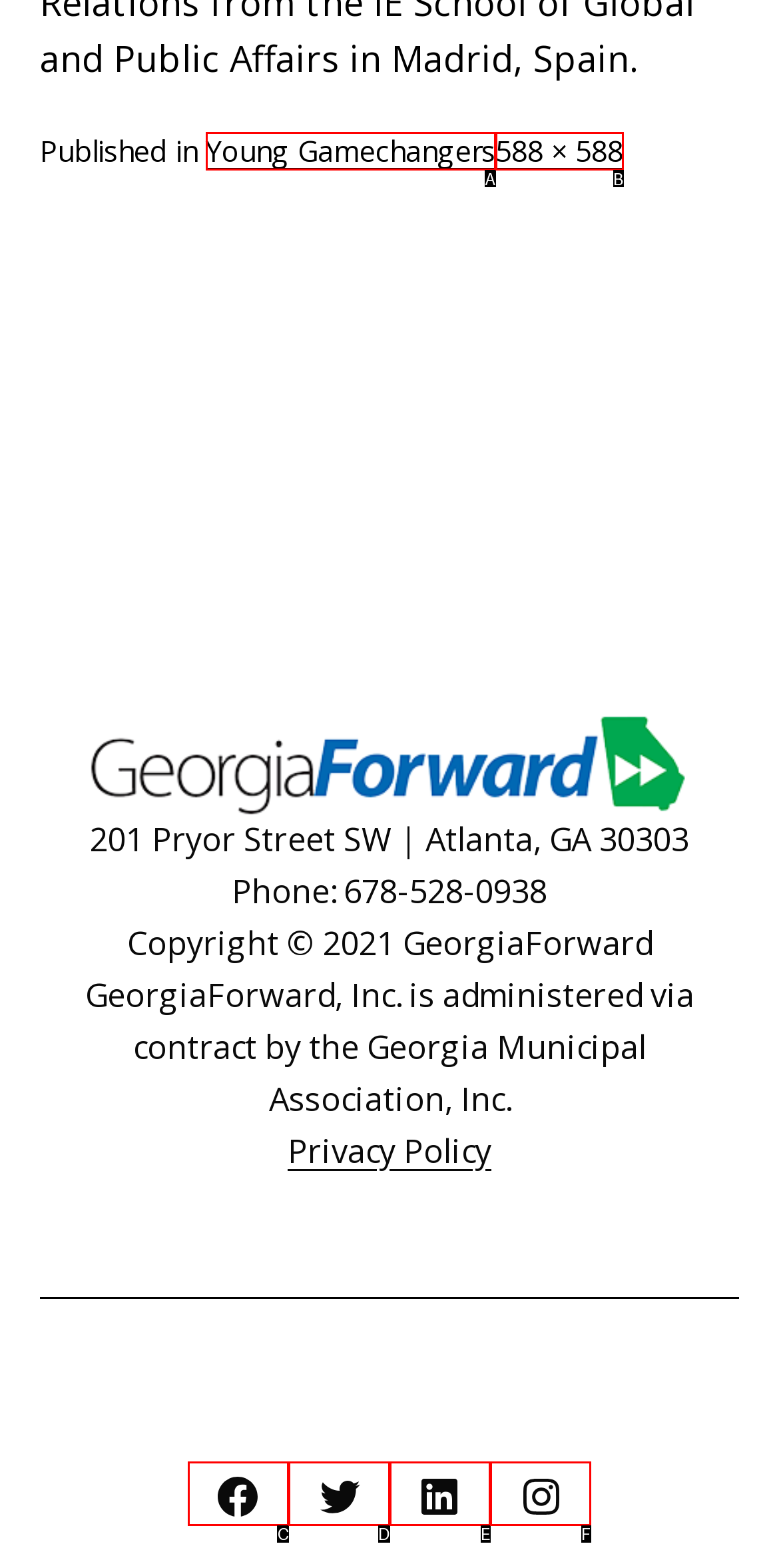Tell me which one HTML element best matches the description: Twitter Answer with the option's letter from the given choices directly.

D